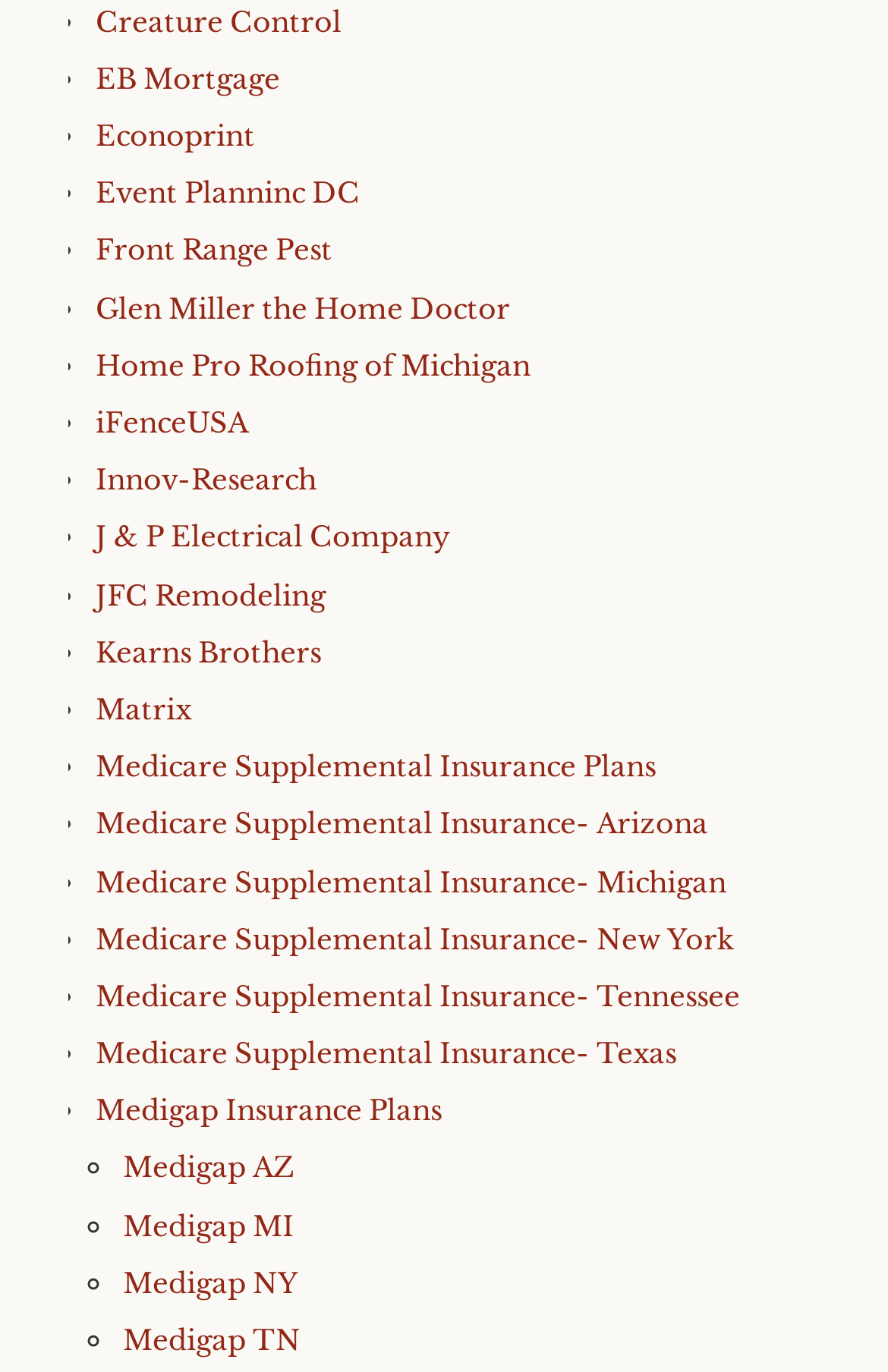Determine the bounding box coordinates for the area that should be clicked to carry out the following instruction: "Check Medigap AZ".

[0.138, 0.839, 0.331, 0.864]